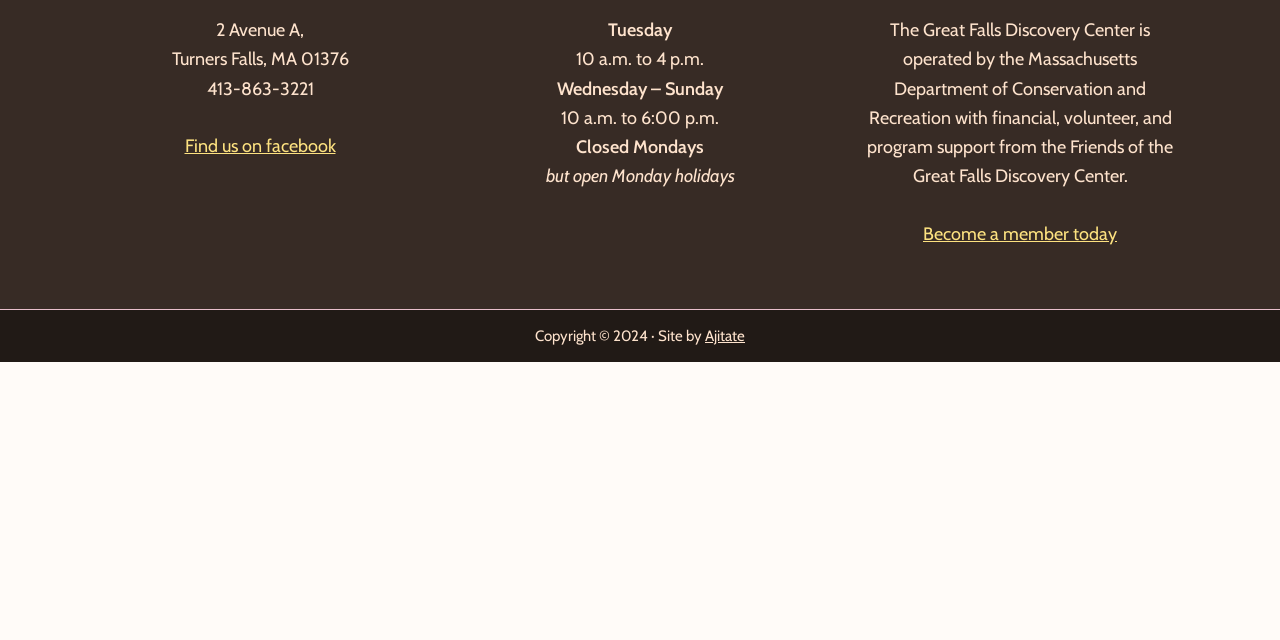Locate the bounding box coordinates of the UI element described by: "Ajitate". The bounding box coordinates should consist of four float numbers between 0 and 1, i.e., [left, top, right, bottom].

[0.551, 0.511, 0.582, 0.539]